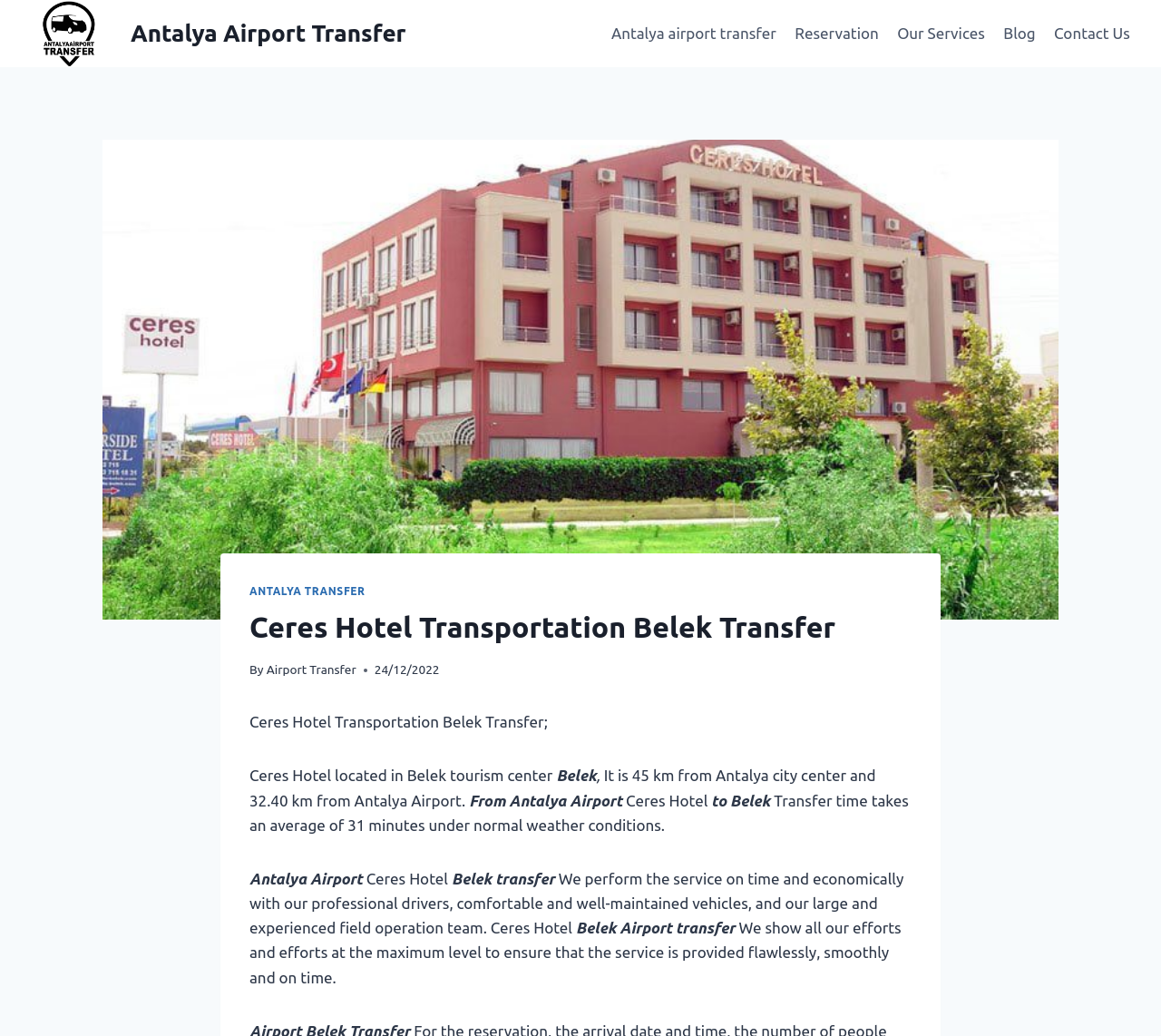Determine which piece of text is the heading of the webpage and provide it.

Ceres Hotel Transportation Belek Transfer